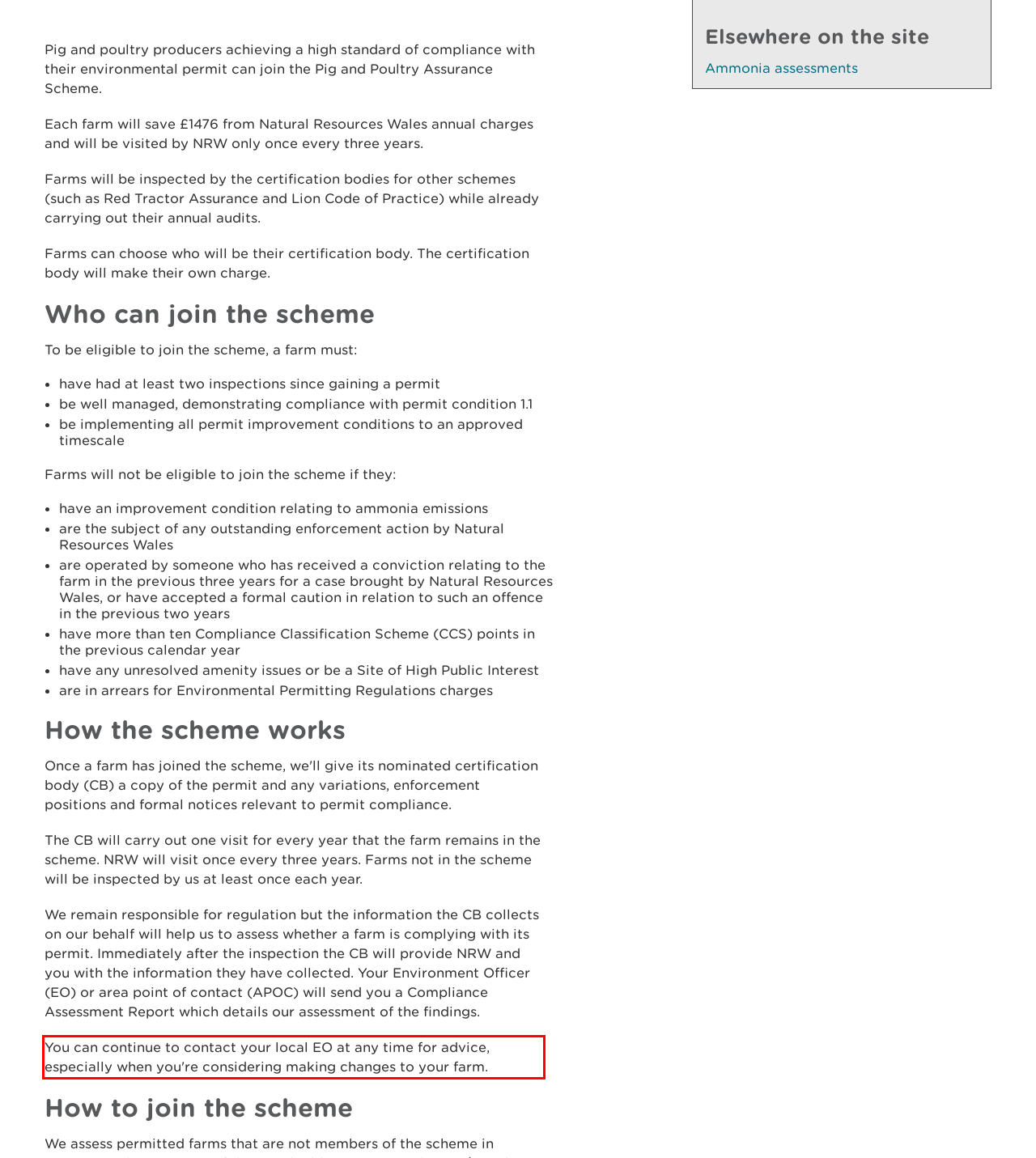You are provided with a screenshot of a webpage containing a red bounding box. Please extract the text enclosed by this red bounding box.

You can continue to contact your local EO at any time for advice, especially when you're considering making changes to your farm.